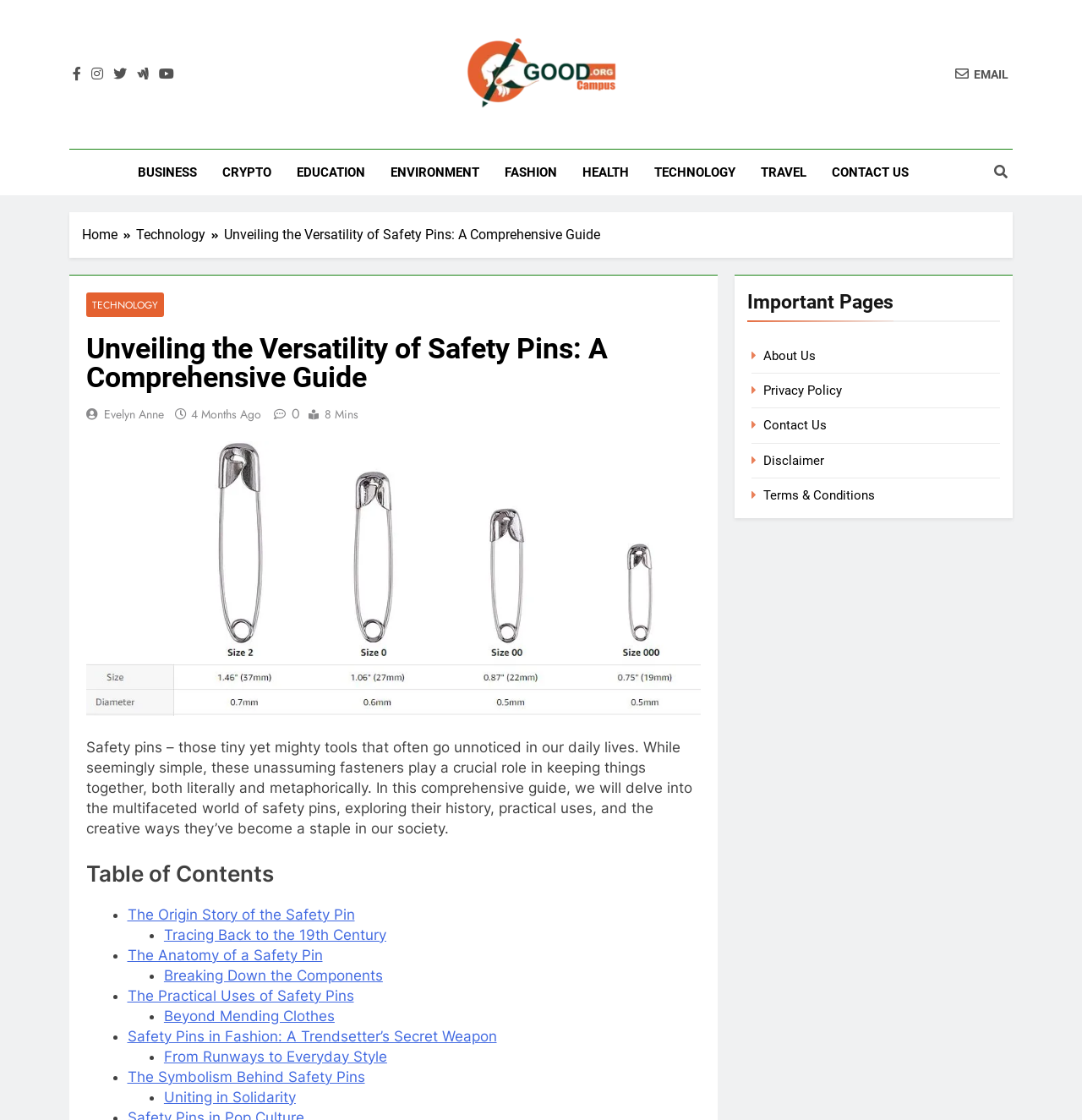Bounding box coordinates are to be given in the format (top-left x, top-left y, bottom-right x, bottom-right y). All values must be floating point numbers between 0 and 1. Provide the bounding box coordinate for the UI element described as: 4 months ago4 months ago

[0.177, 0.362, 0.241, 0.377]